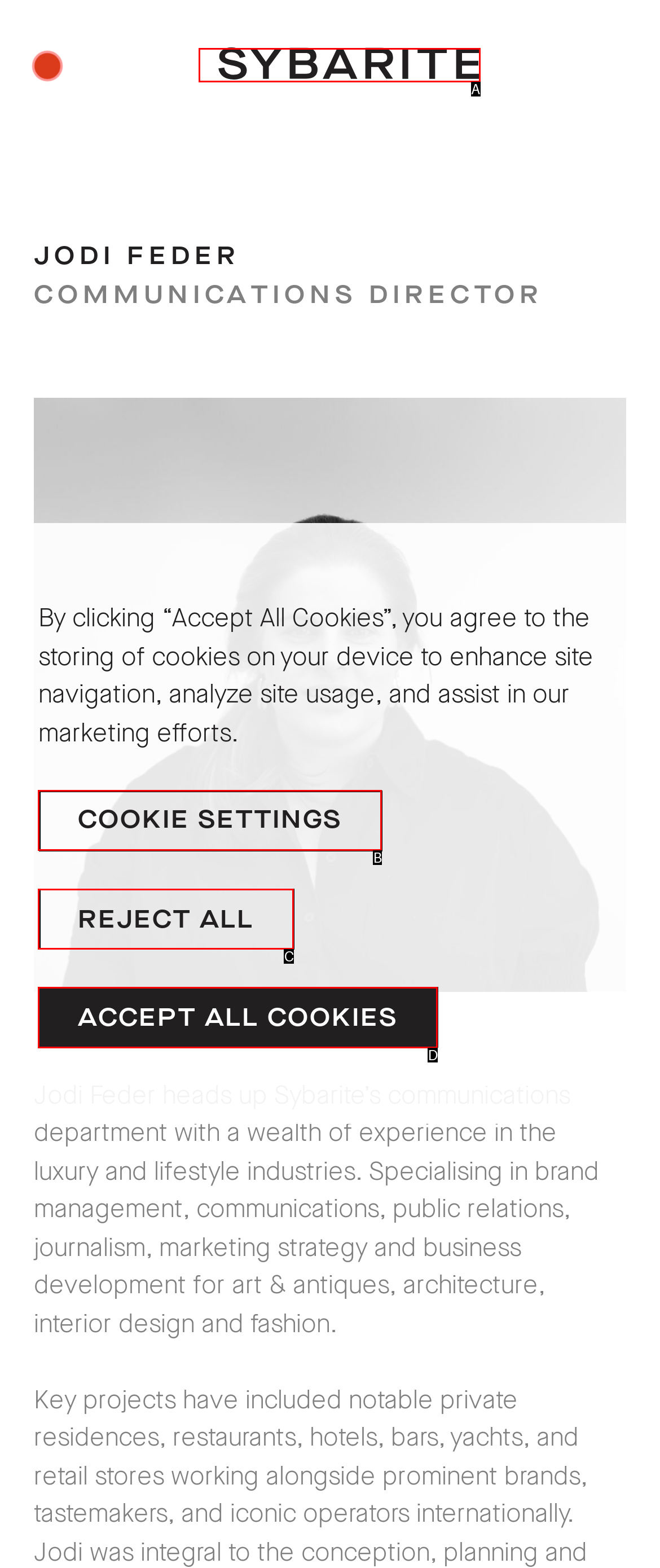Find the option that aligns with: alt="Sybarite"
Provide the letter of the corresponding option.

A